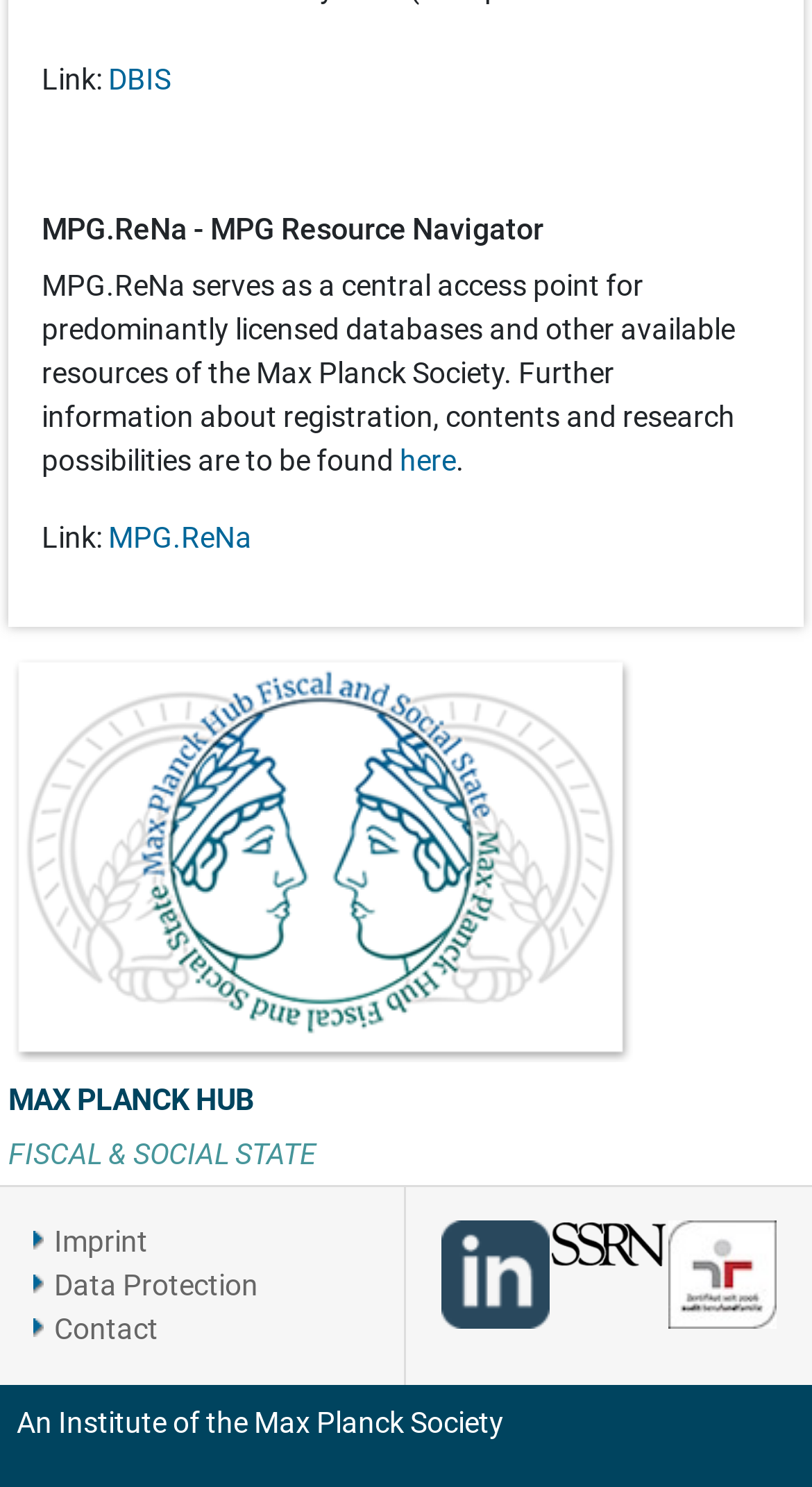What is the name of the central access point?
Please provide a single word or phrase as the answer based on the screenshot.

MPG.ReNa